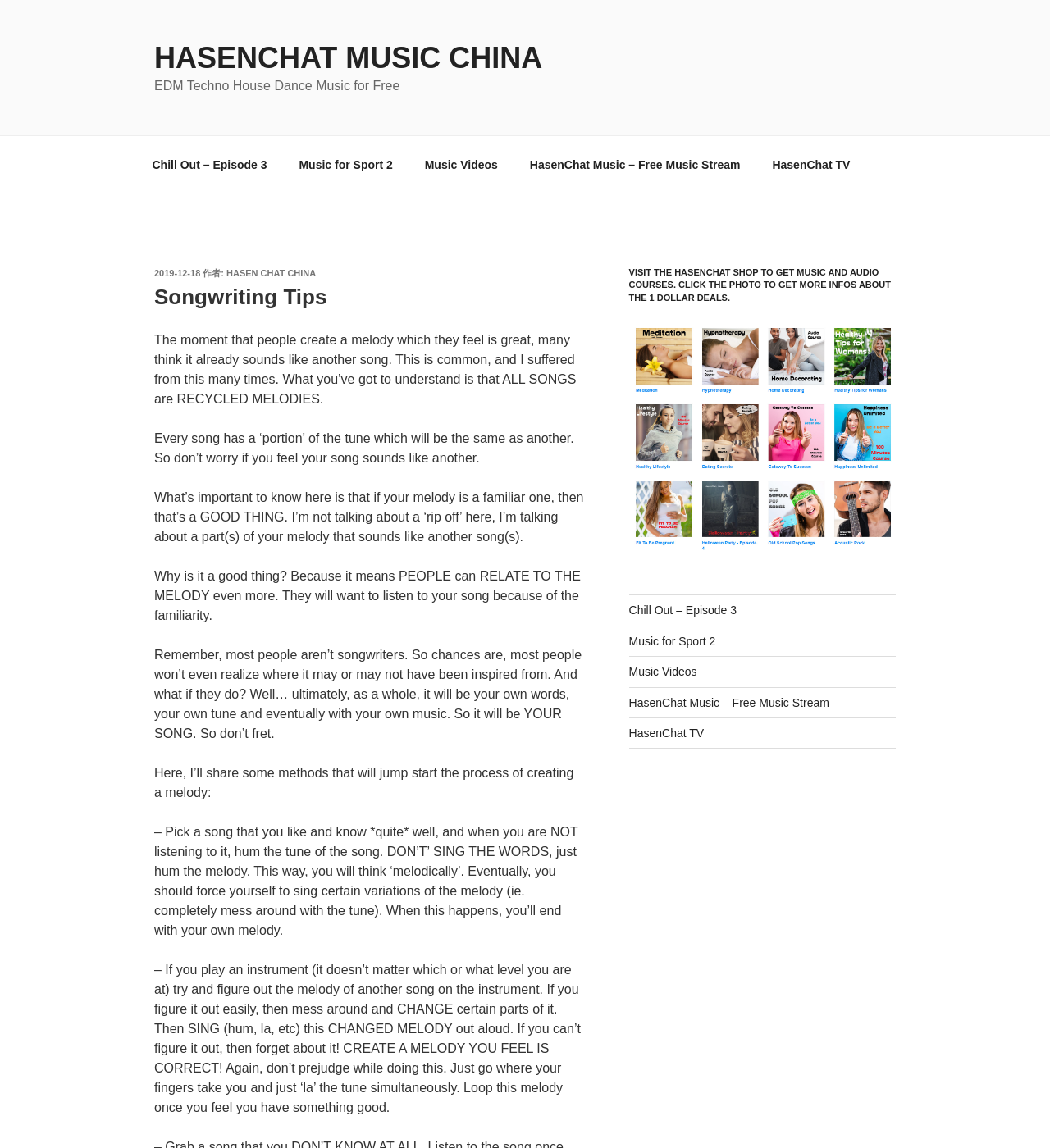Give a one-word or short phrase answer to this question: 
What is the main topic of this webpage?

Songwriting Tips